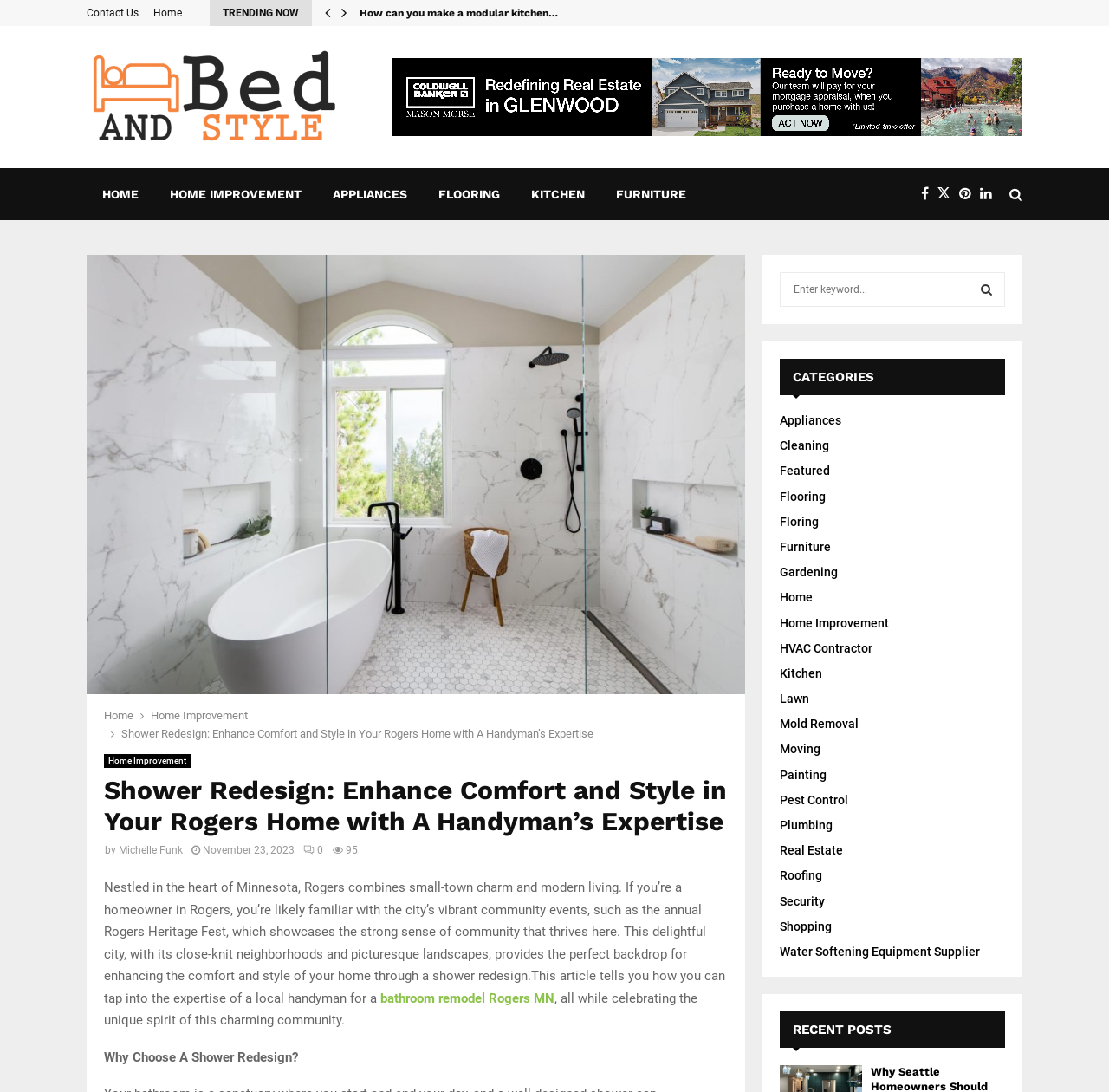Bounding box coordinates are specified in the format (top-left x, top-left y, bottom-right x, bottom-right y). All values are floating point numbers bounded between 0 and 1. Please provide the bounding box coordinate of the region this sentence describes: Home Improvement

[0.094, 0.69, 0.172, 0.703]